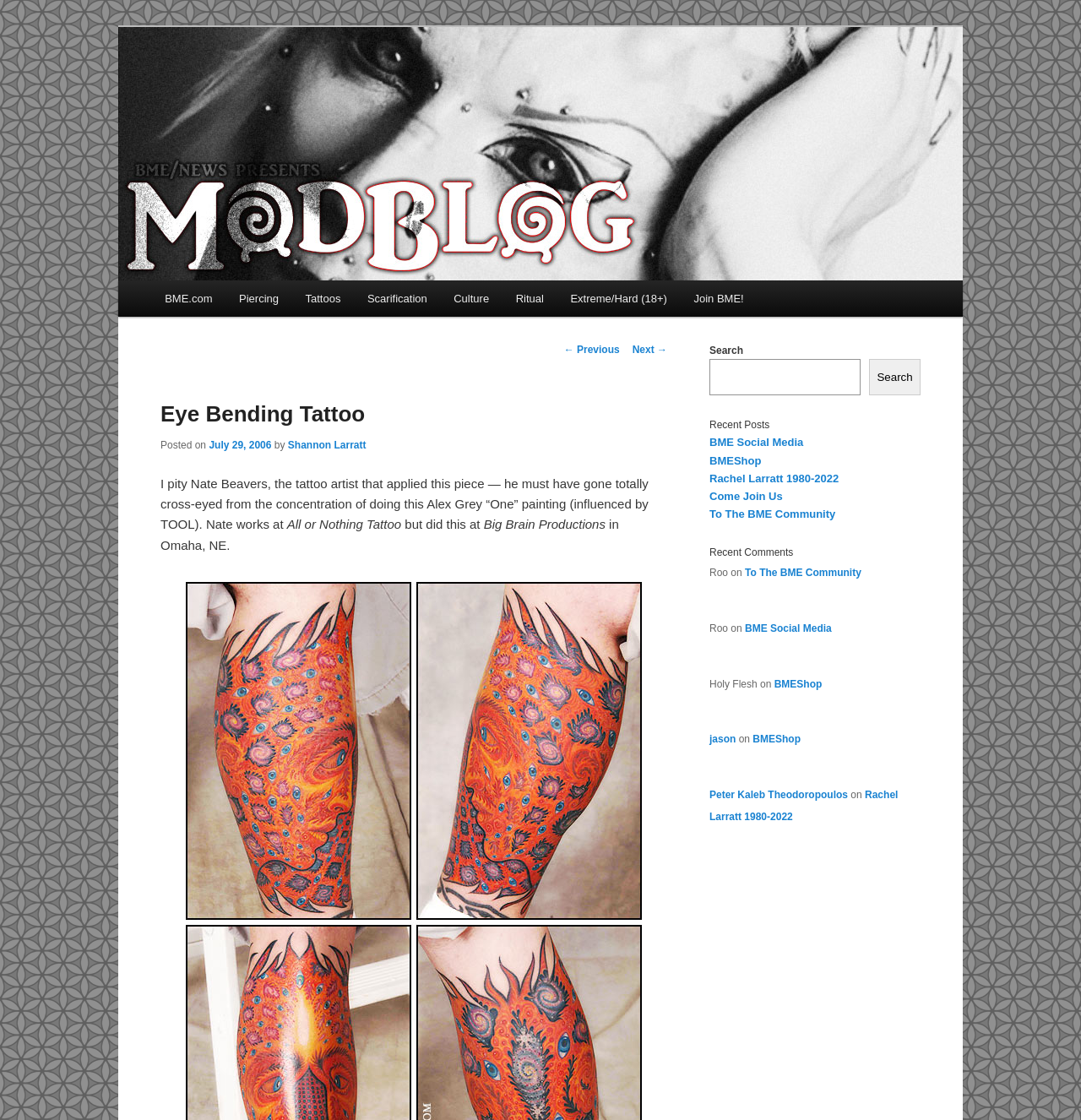What is the topic of the recent posts section?
Make sure to answer the question with a detailed and comprehensive explanation.

The webpage has a section called 'Recent Posts' with multiple links, including 'BME Social Media', 'BMEShop', and 'Rachel Larratt 1980-2022', indicating that the topic of the recent posts section is various news and updates related to BME.